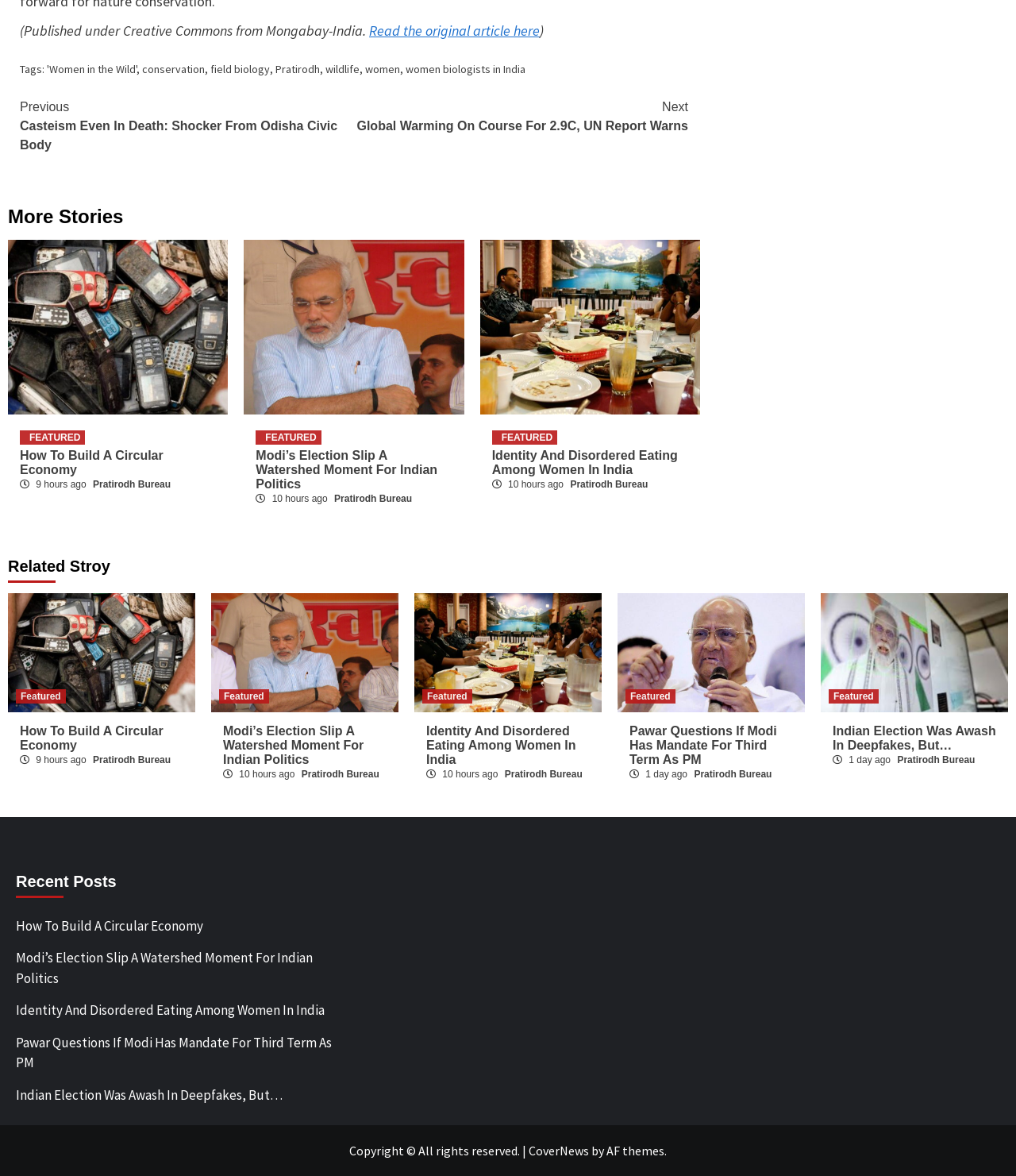Please identify the bounding box coordinates of where to click in order to follow the instruction: "Go to 'CURRENT EXHIBITIONS'".

None